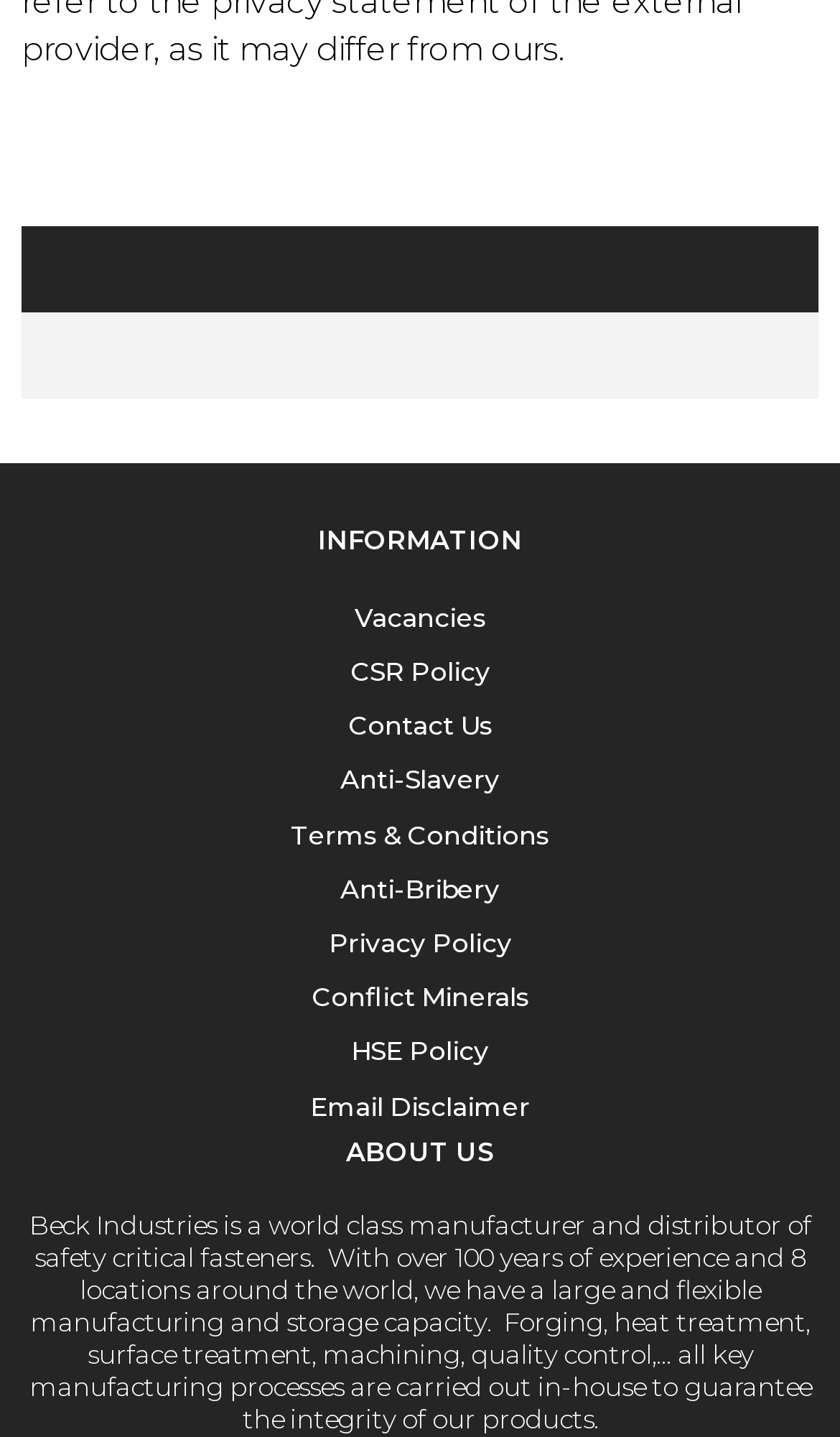What are the key manufacturing processes carried out in-house?
Look at the image and answer the question with a single word or phrase.

Forging, heat treatment, surface treatment, machining, quality control